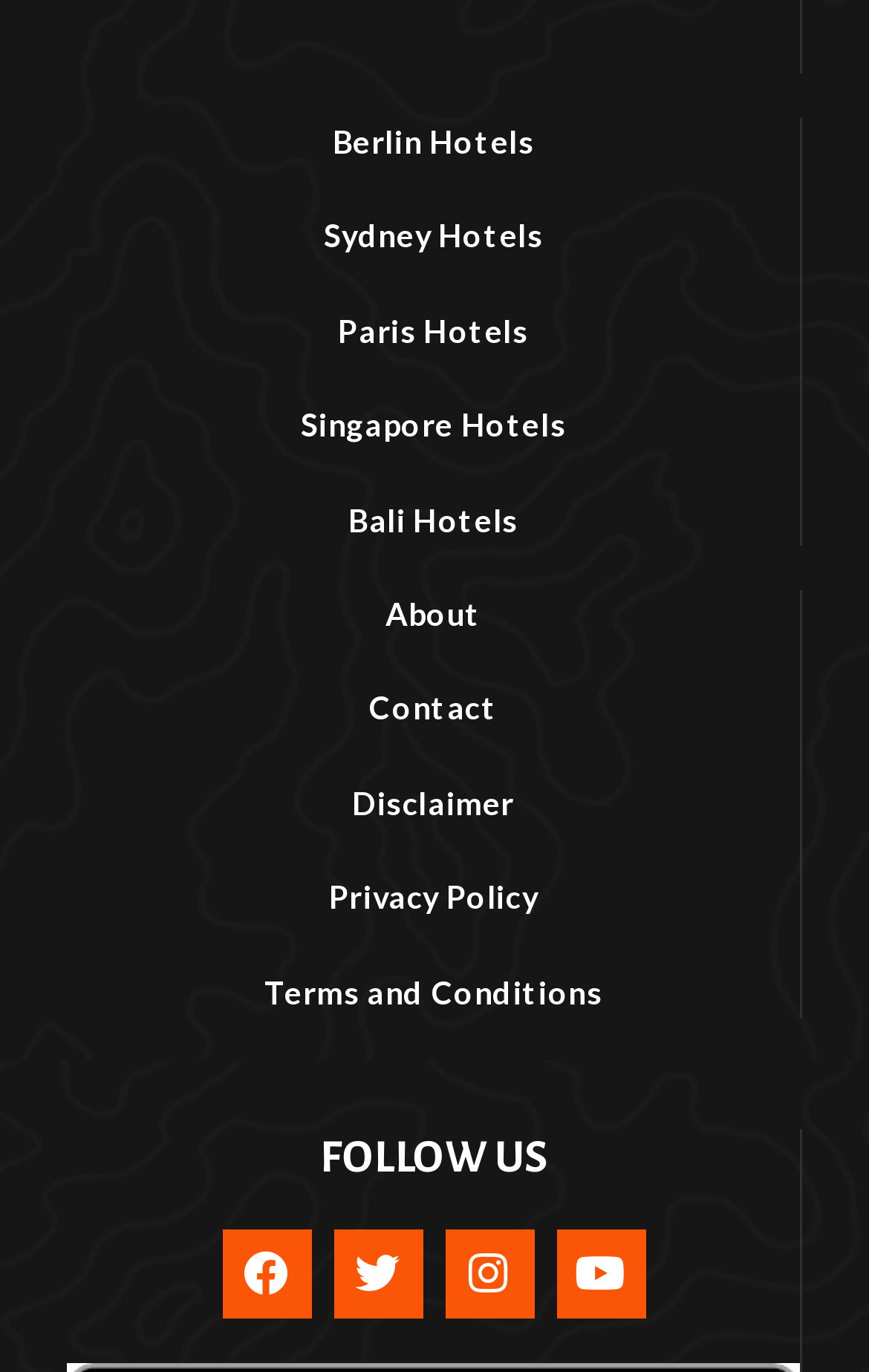How many hotel locations are listed?
We need a detailed and exhaustive answer to the question. Please elaborate.

I counted the number of links with 'Hotels' in their text, which are Berlin Hotels, Sydney Hotels, Paris Hotels, Singapore Hotels, and Bali Hotels, totaling 6 hotel locations.